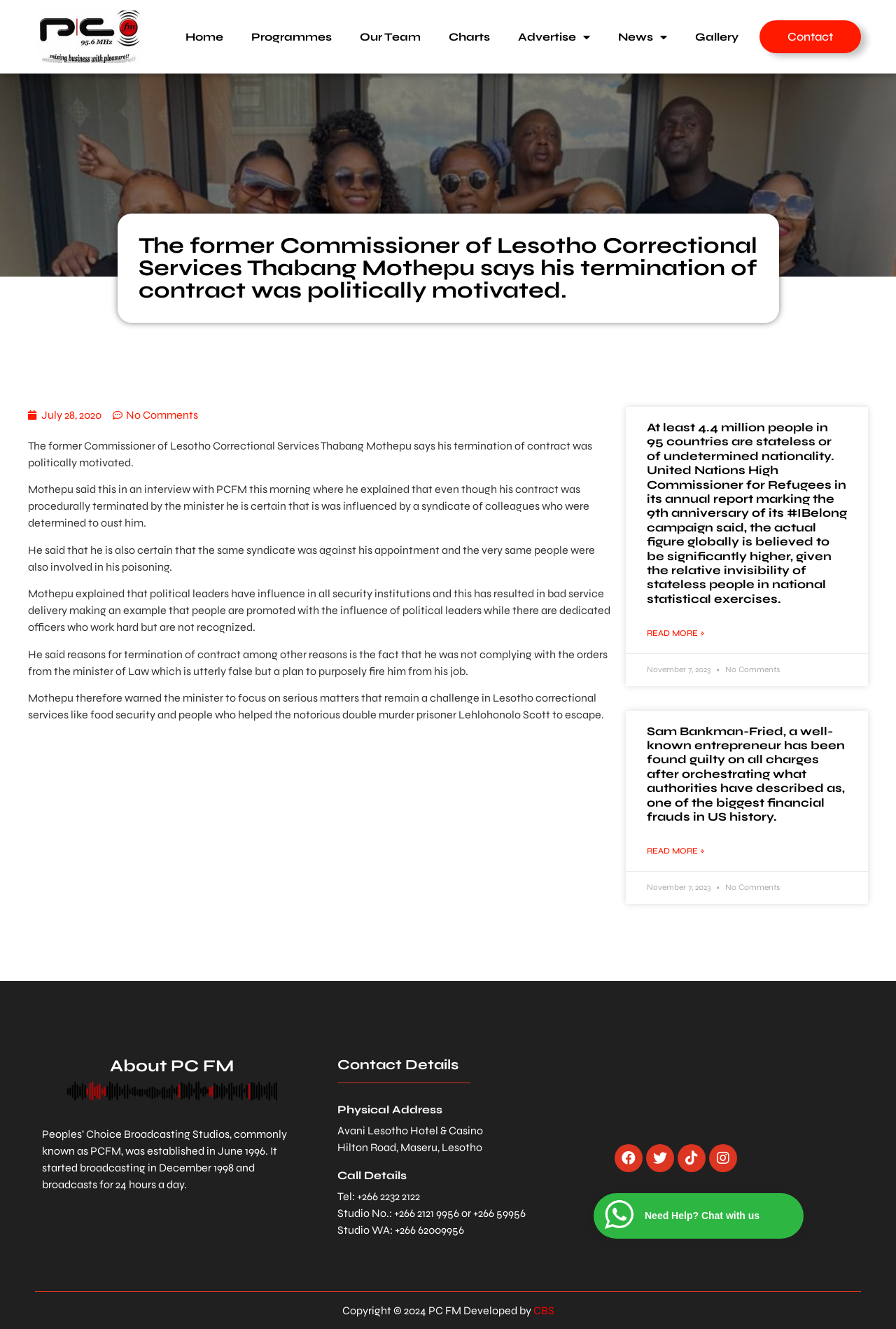Identify the bounding box for the element characterized by the following description: "Read More »".

[0.722, 0.472, 0.786, 0.481]